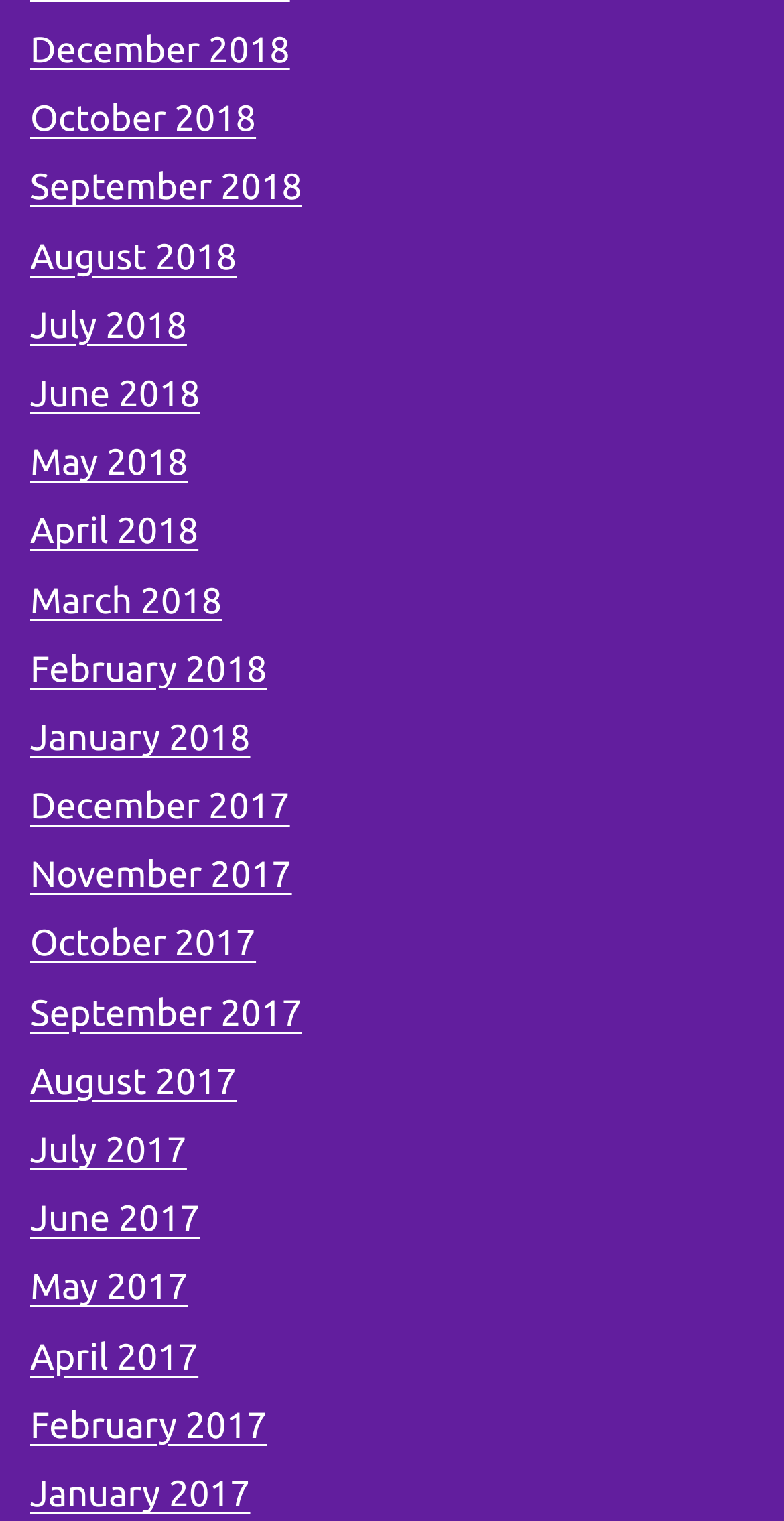Please determine the bounding box coordinates of the element to click in order to execute the following instruction: "view September 2018". The coordinates should be four float numbers between 0 and 1, specified as [left, top, right, bottom].

[0.038, 0.11, 0.385, 0.137]